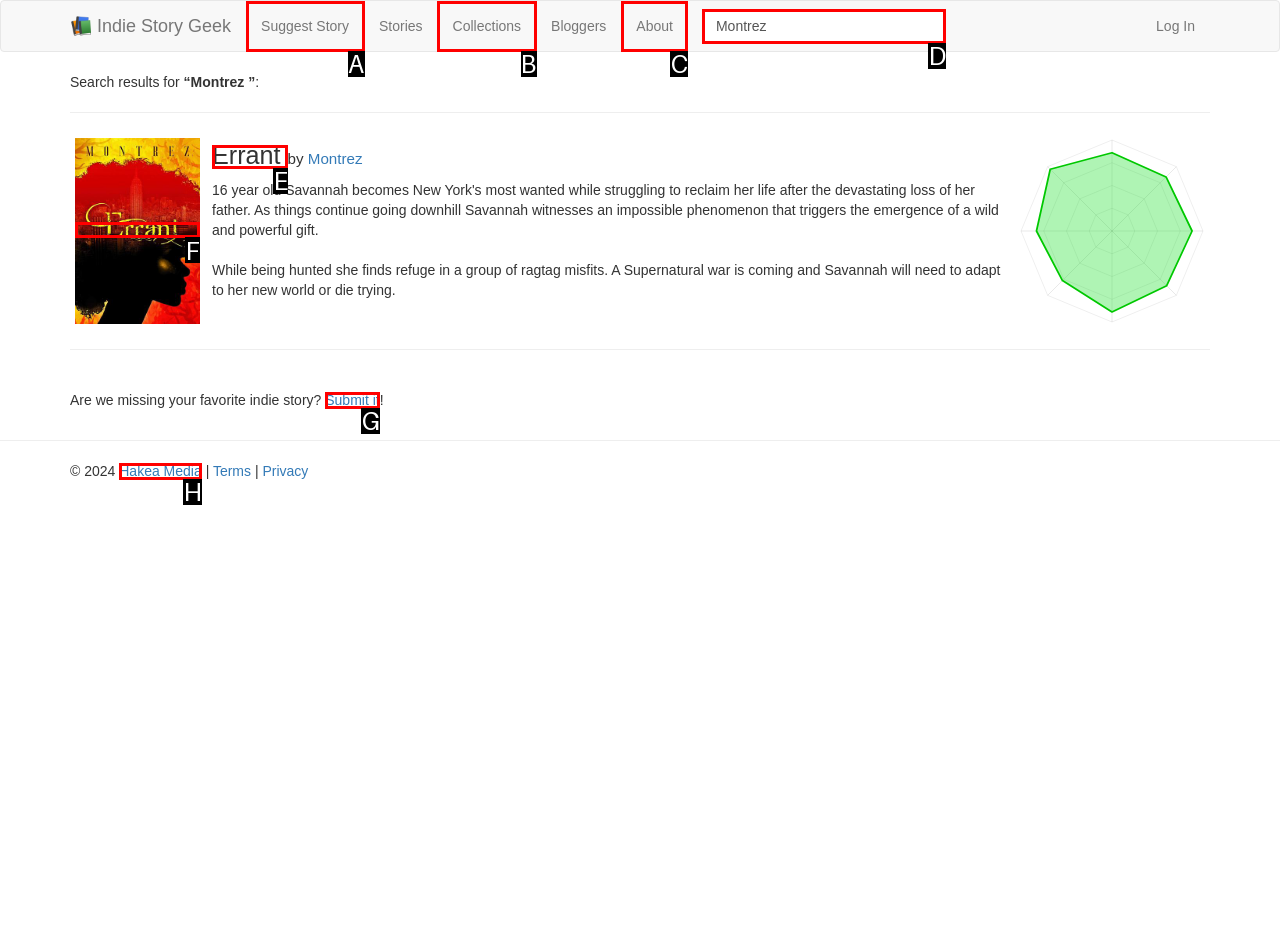Decide which HTML element to click to complete the task: Read the story 'Errant' Provide the letter of the appropriate option.

F